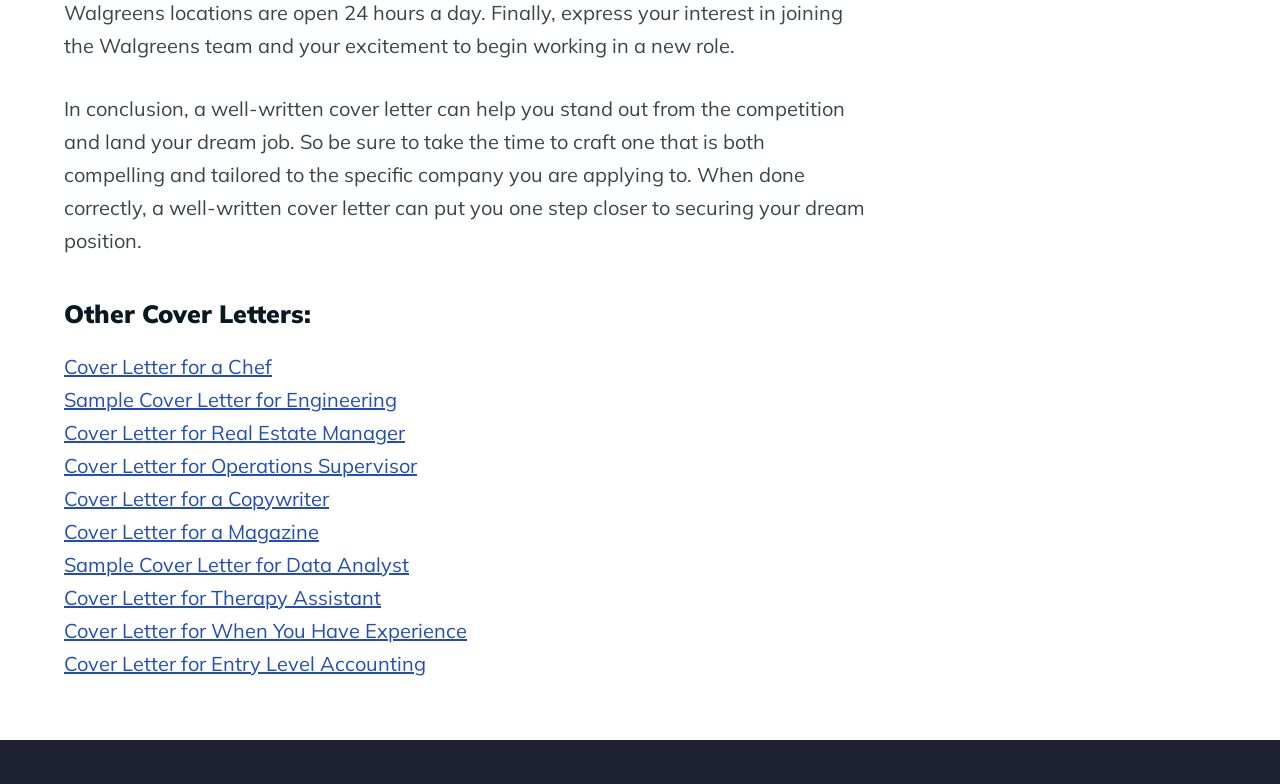Identify the bounding box coordinates of the clickable region to carry out the given instruction: "Check out a cover letter for real estate manager".

[0.05, 0.535, 0.316, 0.567]